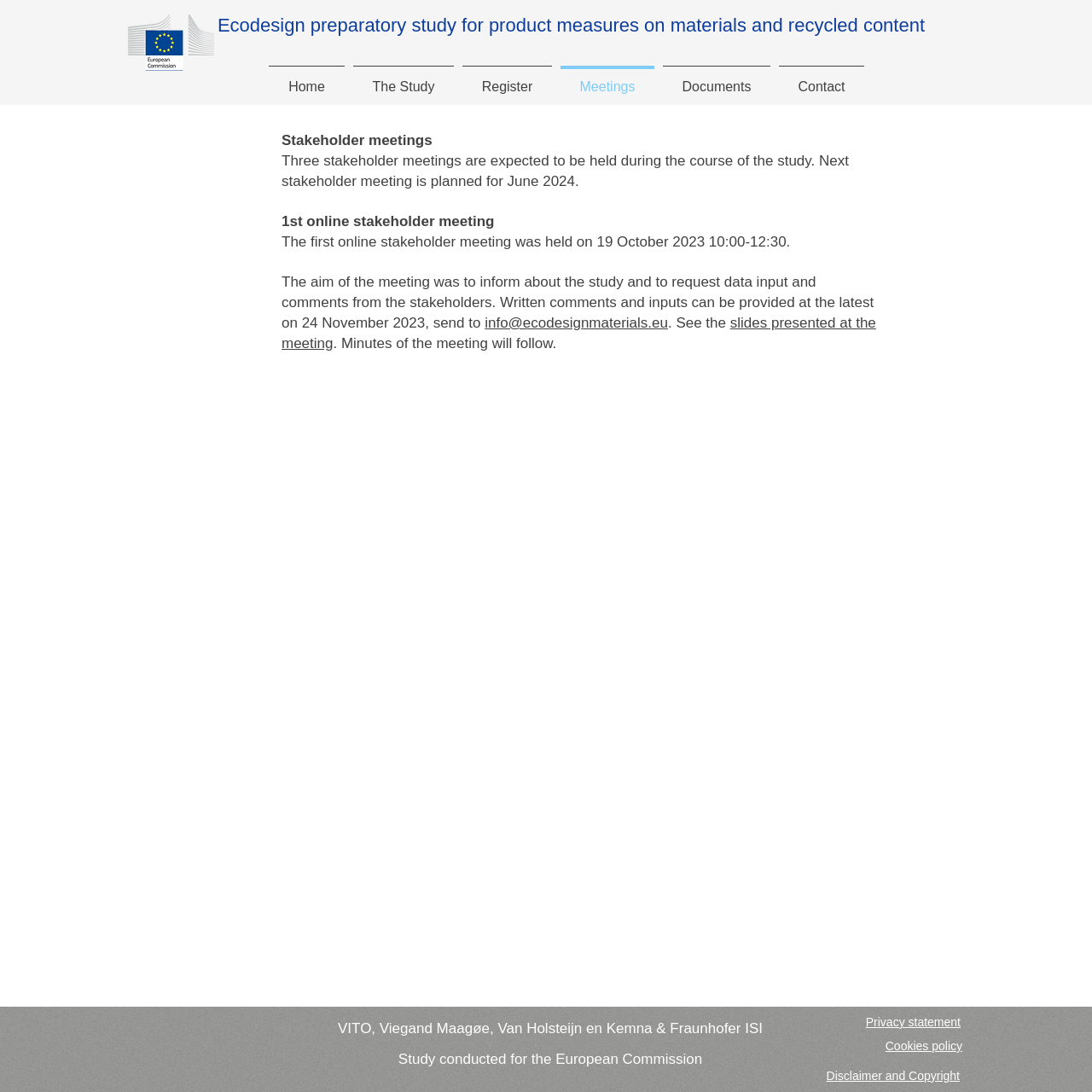Give a detailed account of the webpage, highlighting key information.

The webpage is about an Ecodesign preparatory study on product-specific requirements for recycled content and scarce, environmentally relevant, and critical raw materials. At the top left corner, there is a logo of the European Commission. Next to the logo, there is a title "Ecodesign preparatory study for product measures on materials and recycled content". 

Below the title, there is a navigation menu with six links: "Home", "The Study", "Register", "Meetings", "Documents", and "Contact". 

The main content of the webpage is divided into sections. The first section is about stakeholder meetings, which are expected to be held three times during the course of the study. The next meeting is planned for June 2024. 

Below this section, there is information about the first online stakeholder meeting, which was held on 19 October 2023. The aim of the meeting was to inform about the study and to request data input and comments from stakeholders. Written comments and inputs can be provided until 24 November 2023, and can be sent to a specific email address. 

There are also links to the slides presented at the meeting and a note that the minutes of the meeting will follow. 

At the bottom of the webpage, there is information about the organizations conducting the study, including VITO, Viegand Maagøe, Van Holsteijn en Kemna, and Fraunhofer ISI. The study is conducted for the European Commission. 

Finally, there are links to the privacy statement, cookies policy, and a disclaimer and copyright button at the bottom right corner of the webpage.